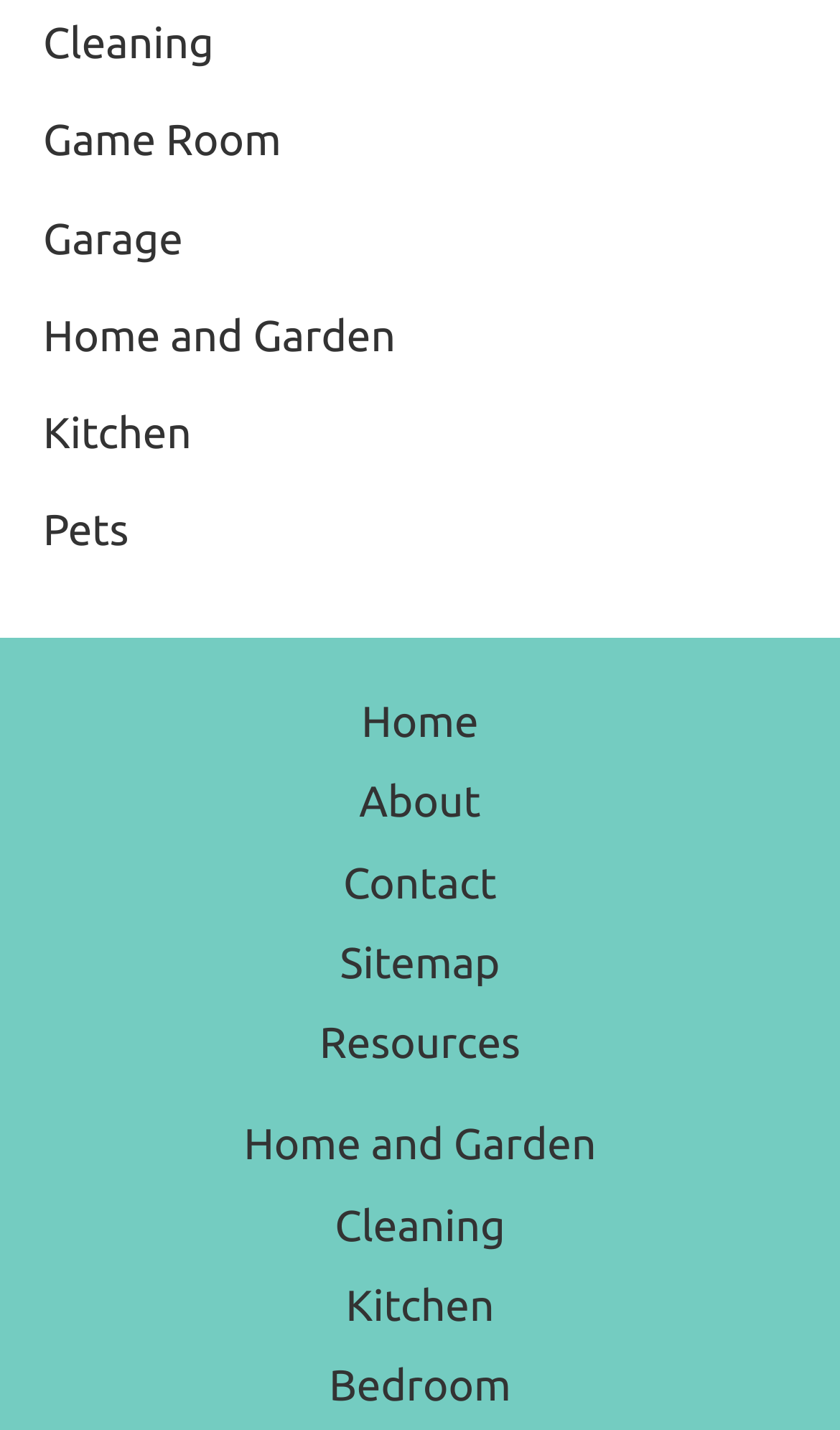How many links are in the 'Home and Garden' section?
Based on the image, answer the question in a detailed manner.

By examining the 'Home and Garden' section, I can see that there are 2 links: 'Home and Garden' and 'Bedroom'.